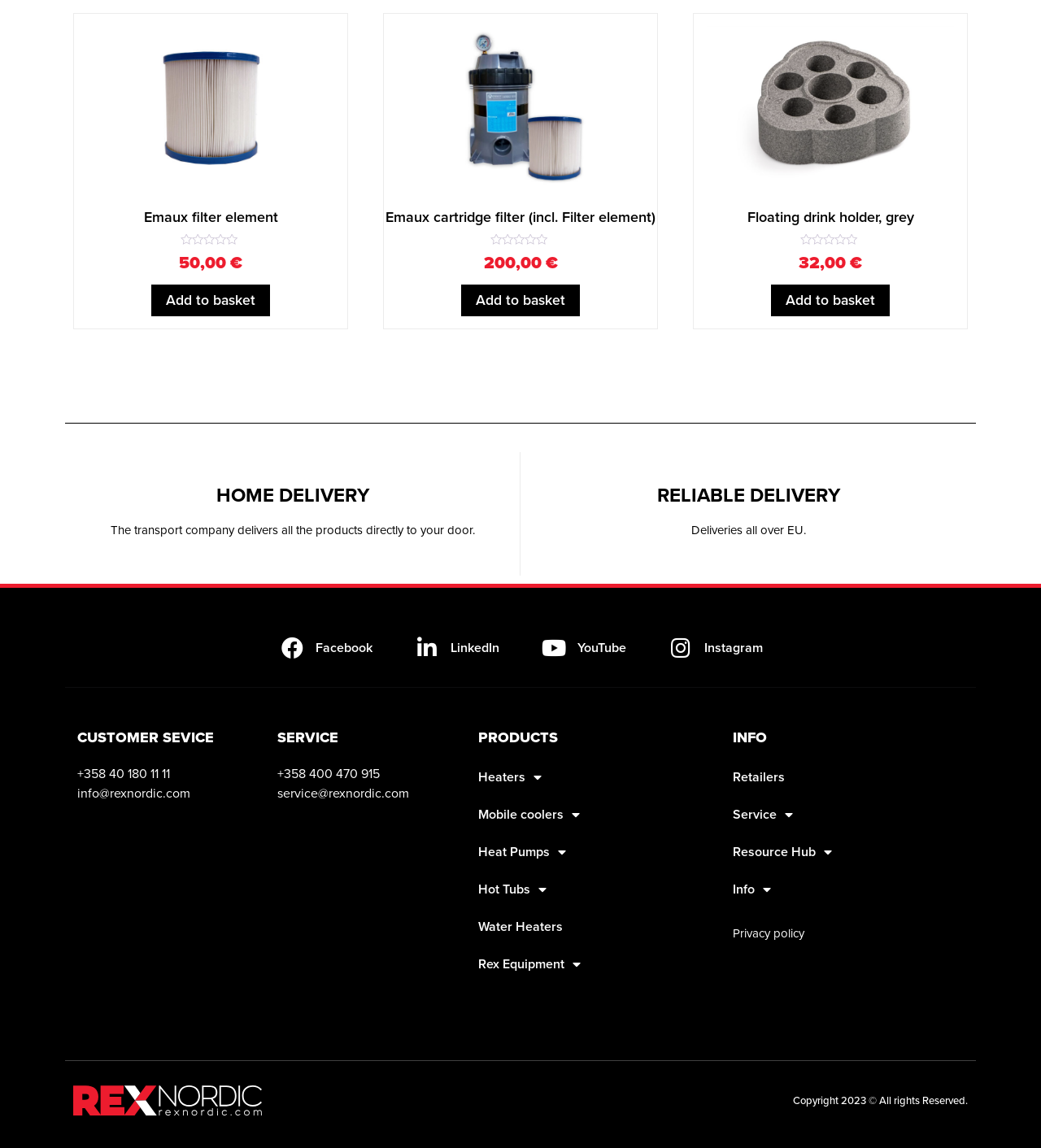Using the information in the image, give a comprehensive answer to the question: 
What is the price of the Emaux filter element?

I found the price of the Emaux filter element by looking at the link 'Emaux filter element sssss SSSSS Rated 0 out of 5 50,00 €'. The price is 50,00 €.